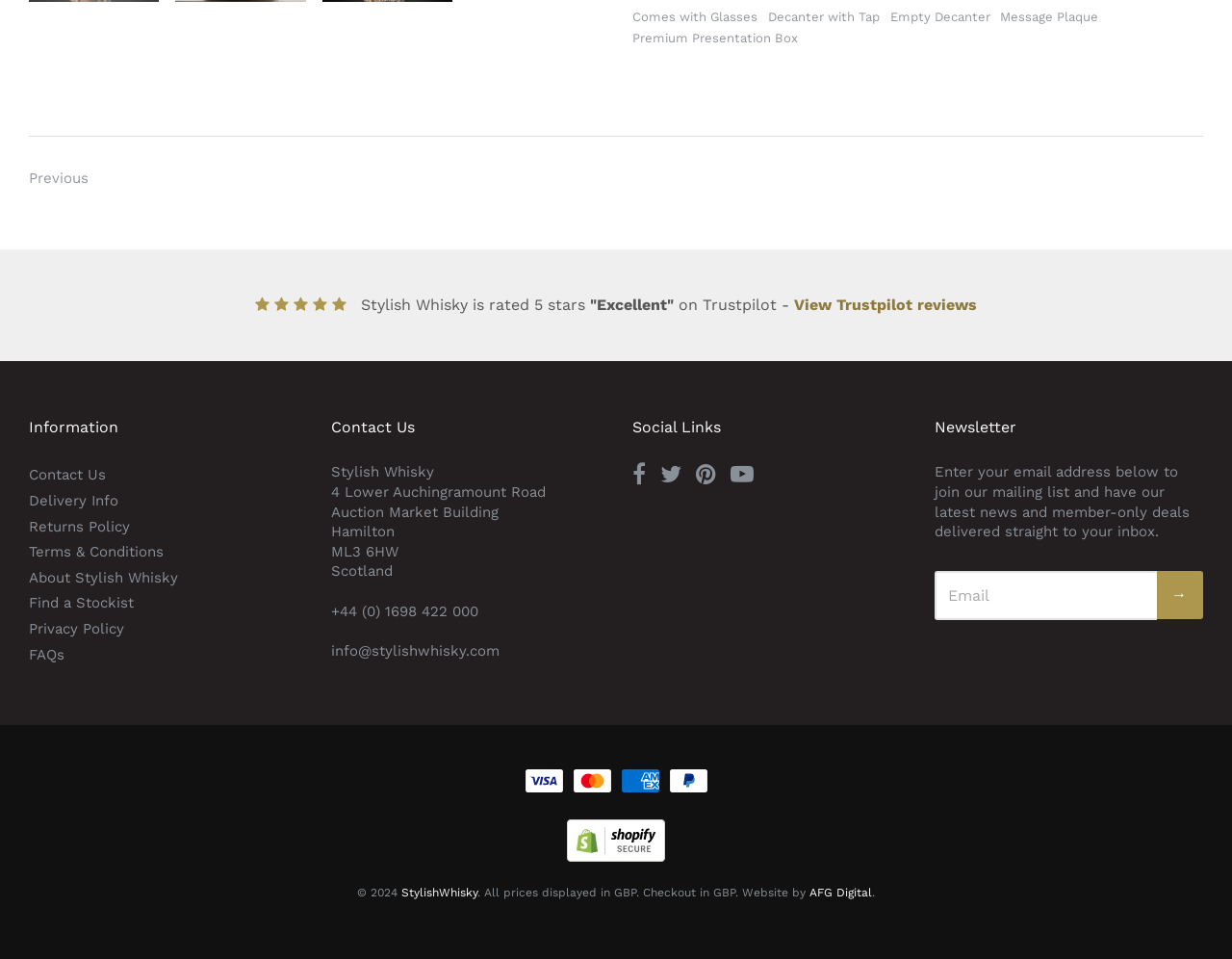Locate the bounding box coordinates of the area you need to click to fulfill this instruction: 'Check out with PayPal'. The coordinates must be in the form of four float numbers ranging from 0 to 1: [left, top, right, bottom].

[0.541, 0.801, 0.576, 0.827]